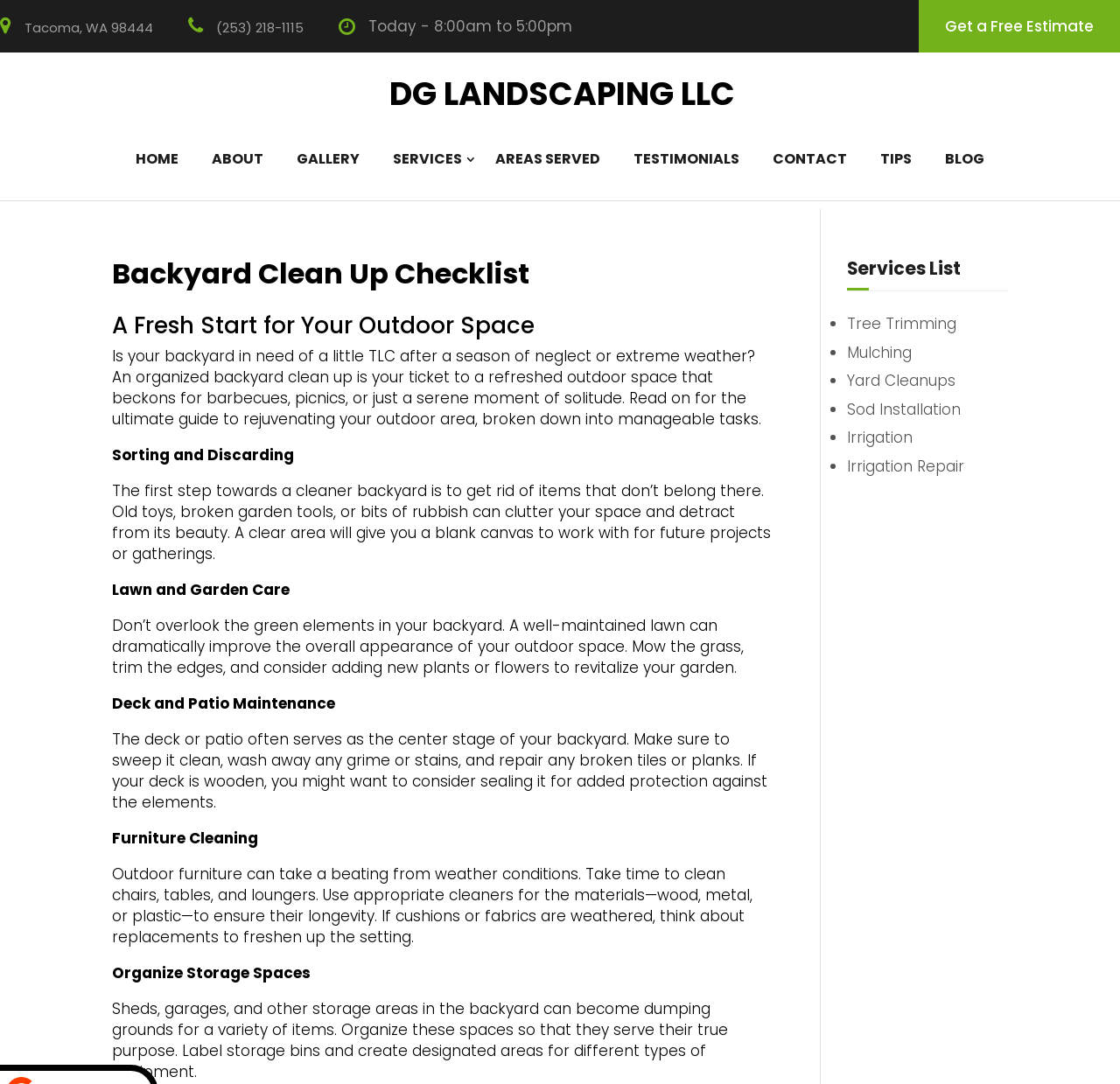Calculate the bounding box coordinates for the UI element based on the following description: "(253) 218-1115". Ensure the coordinates are four float numbers between 0 and 1, i.e., [left, top, right, bottom].

[0.168, 0.017, 0.271, 0.033]